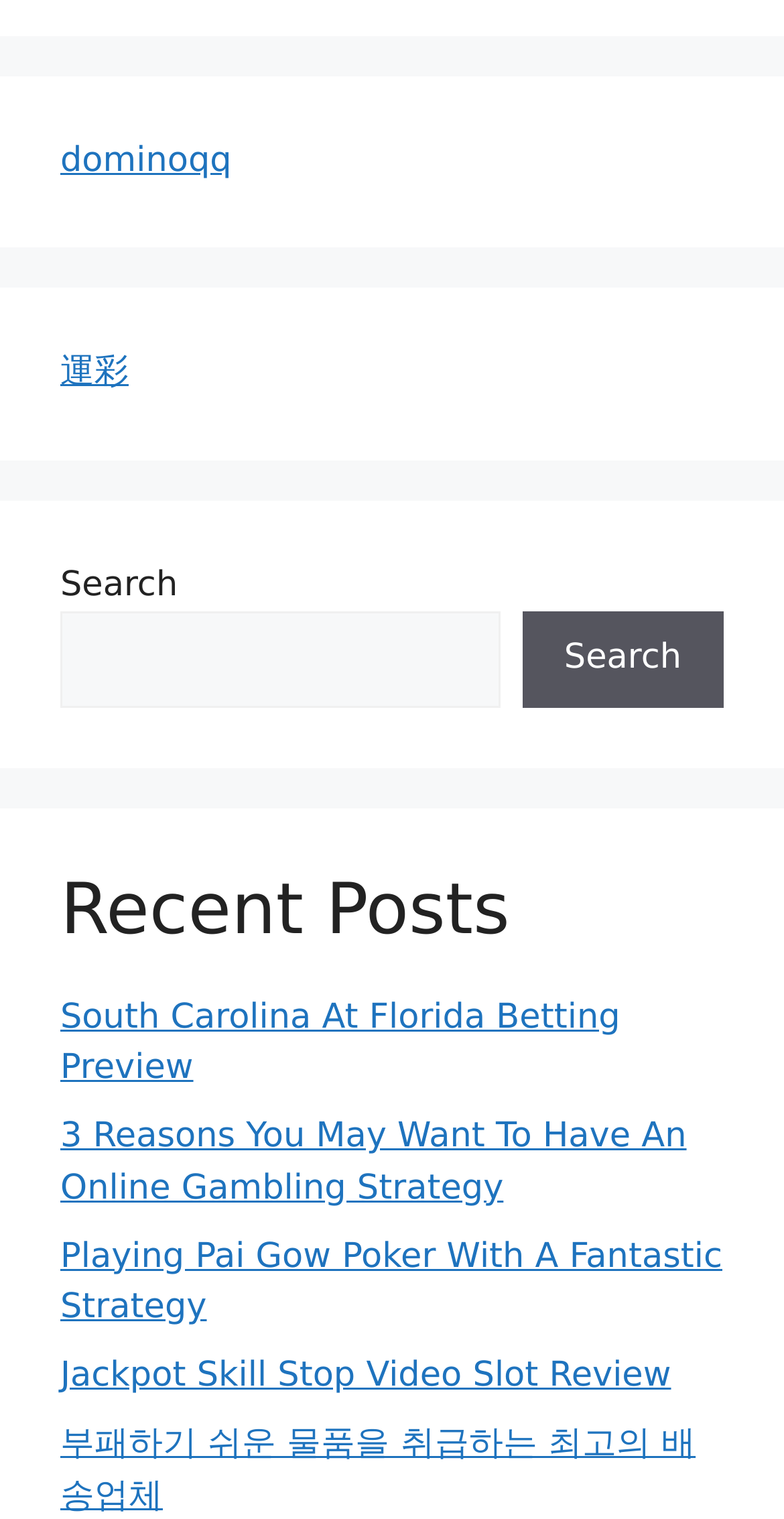Locate the bounding box coordinates of the element's region that should be clicked to carry out the following instruction: "Search for something". The coordinates need to be four float numbers between 0 and 1, i.e., [left, top, right, bottom].

[0.077, 0.403, 0.638, 0.466]